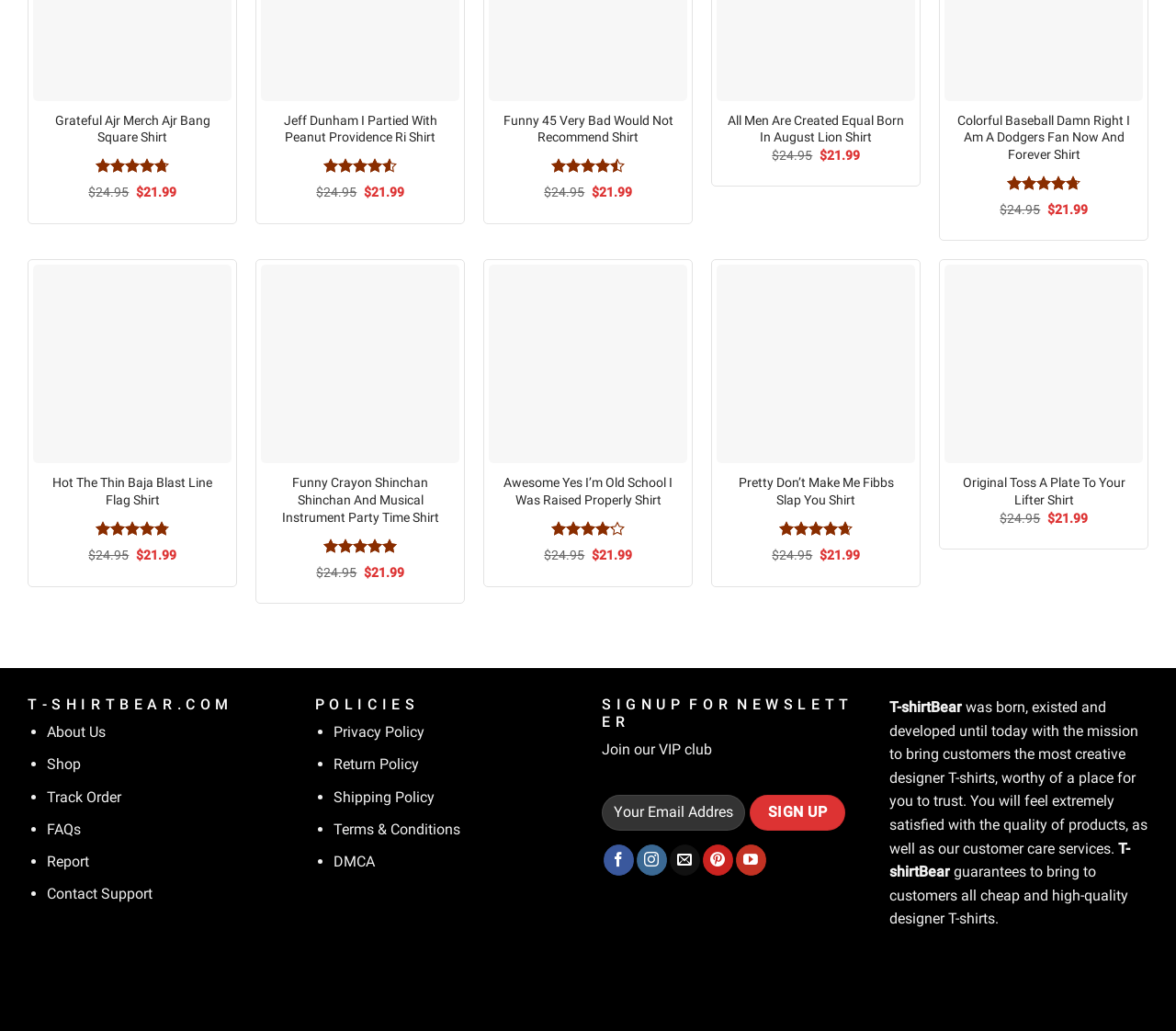What is the navigation menu item after 'About Us'?
Answer the question using a single word or phrase, according to the image.

Shop